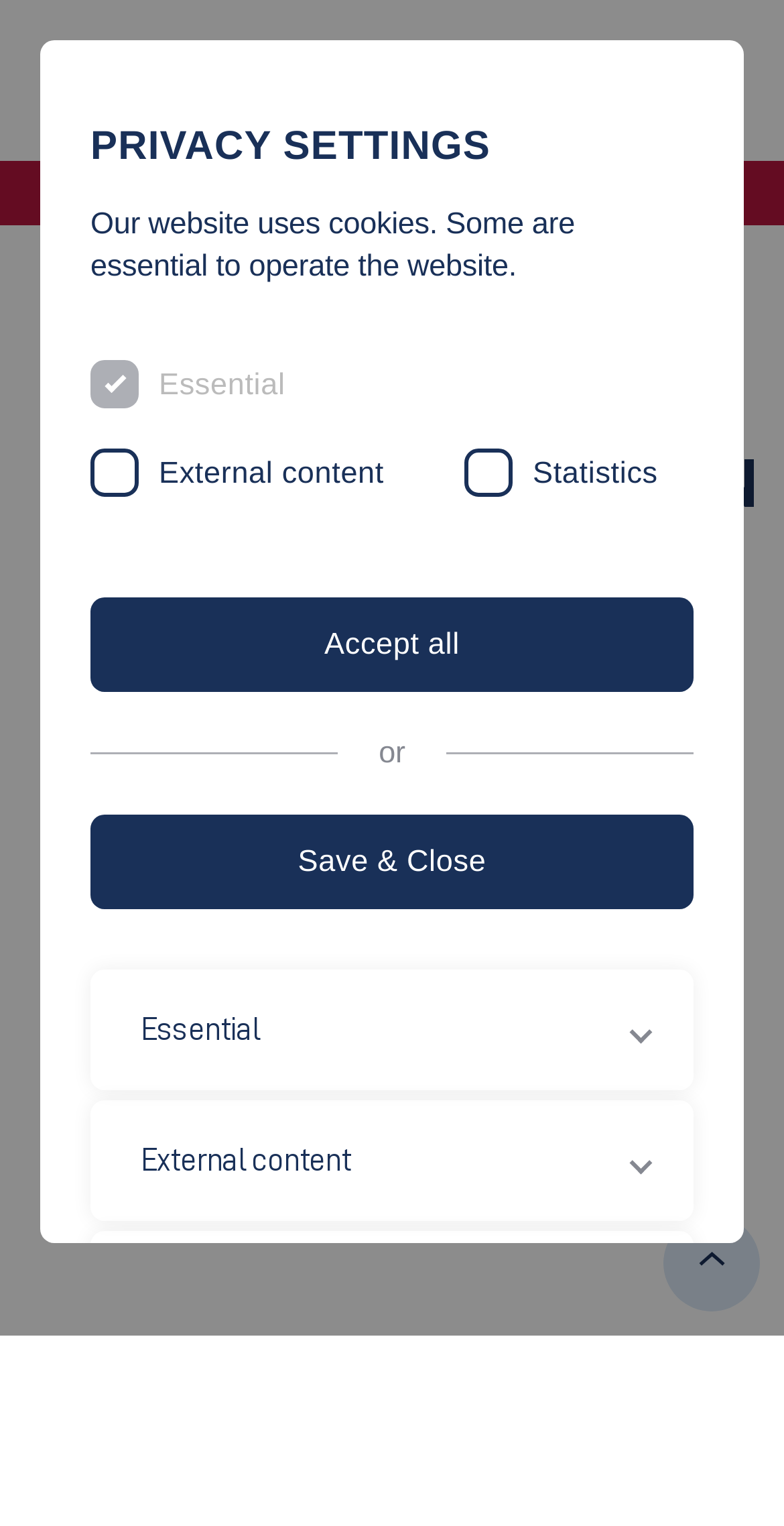What is the purpose of internationalisation in the faculty?
Based on the image, respond with a single word or phrase.

To develop professional capabilities of graduates